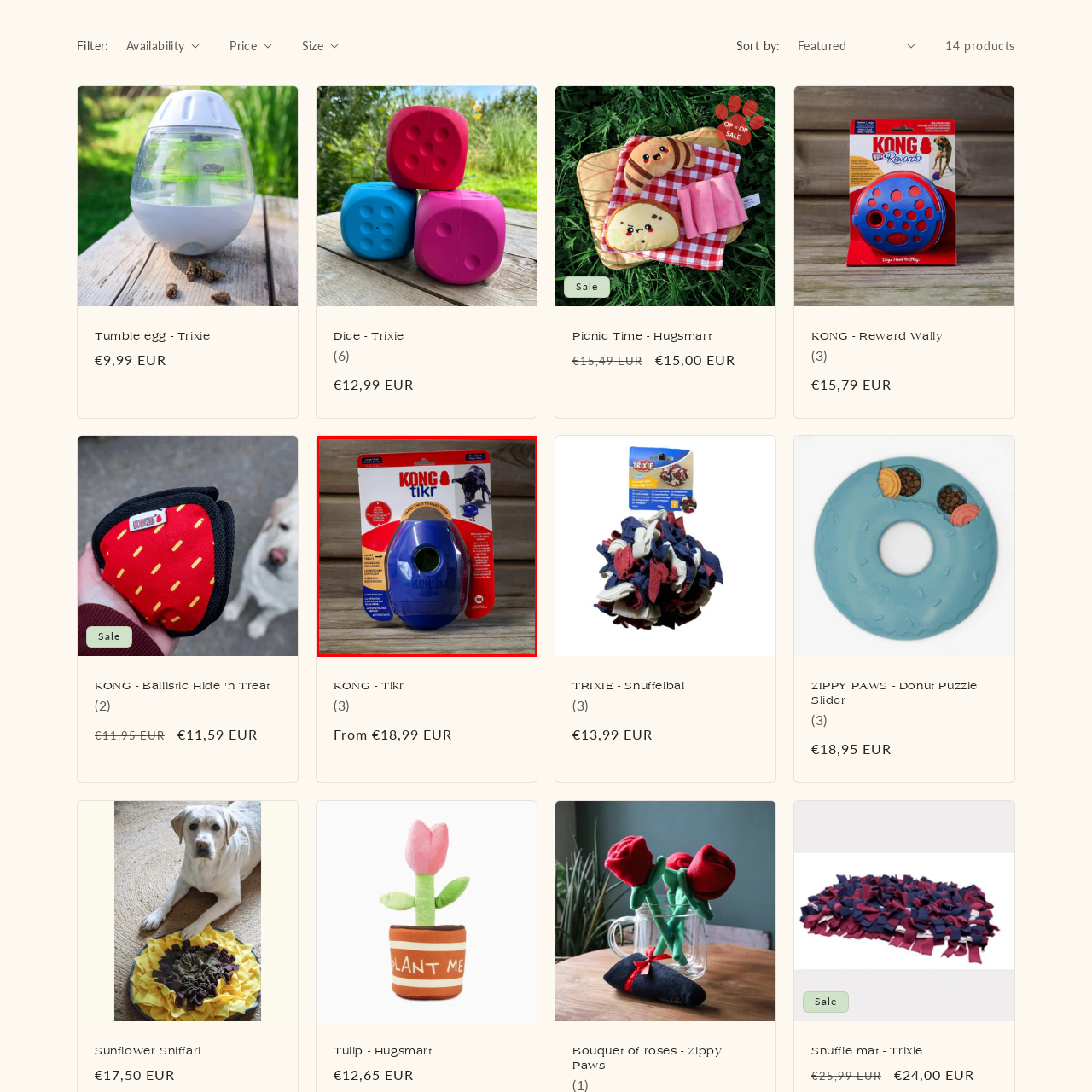Give a thorough account of what is shown in the red-encased segment of the image.

The image features the KONG Tikr, a vibrant blue interactive dog toy designed to engage pets in mental stimulation and play. The packaging showcases its unique shape, which is tailored to dispense treats, enticing dogs to interact with it. On the front of the package, clear branding is displayed prominently, emphasizing the KONG name and indicating its purpose as a treat-dispensing toy. The background is a rustic wooden surface, adding a natural touch to the product presentation. This enriching toy aims to keep dogs occupied while promoting their cognitive skills, making it an ideal choice for pet owners looking to provide their furry friends with engaging activities.